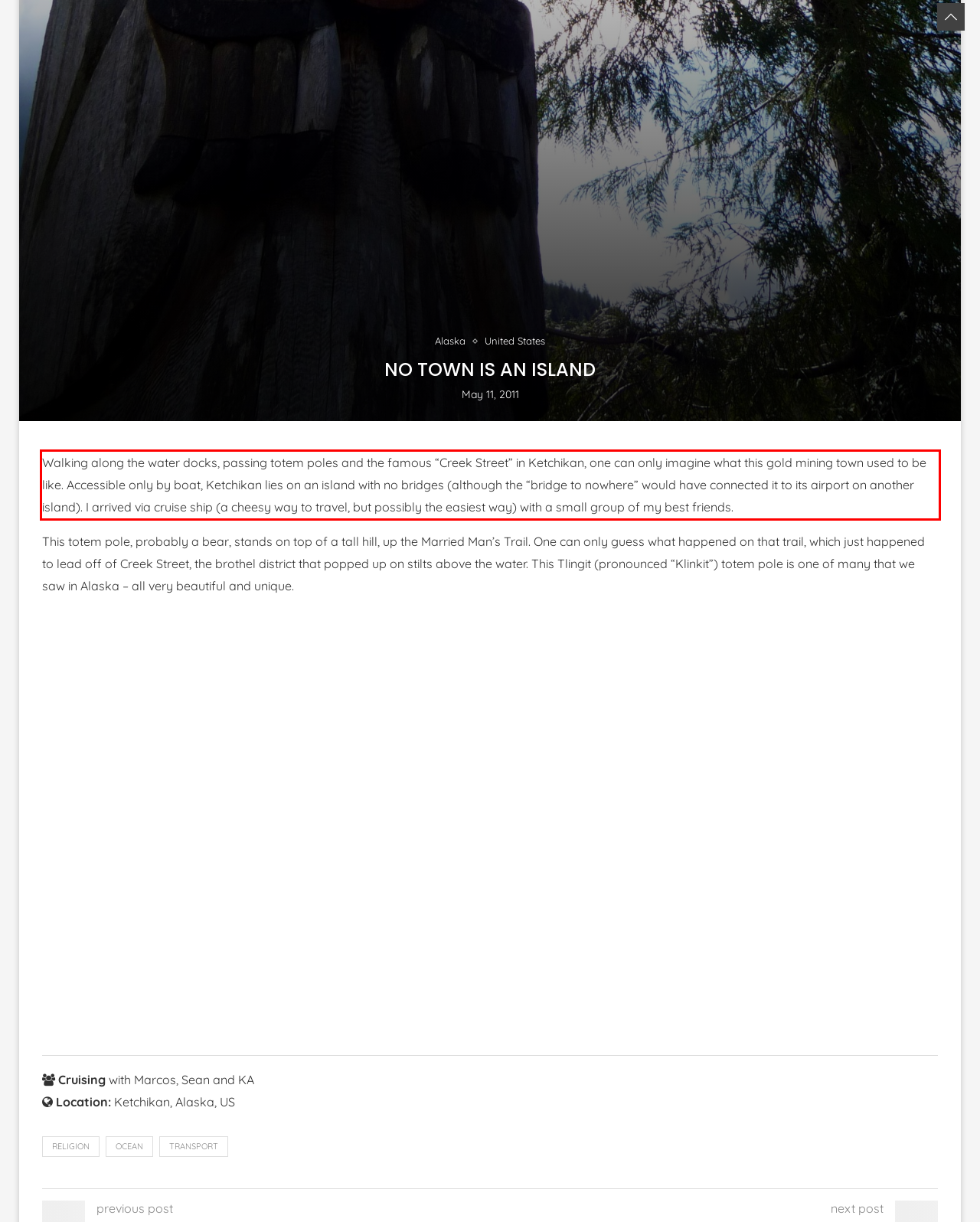There is a UI element on the webpage screenshot marked by a red bounding box. Extract and generate the text content from within this red box.

Walking along the water docks, passing totem poles and the famous “Creek Street” in Ketchikan, one can only imagine what this gold mining town used to be like. Accessible only by boat, Ketchikan lies on an island with no bridges (although the “bridge to nowhere” would have connected it to its airport on another island). I arrived via cruise ship (a cheesy way to travel, but possibly the easiest way) with a small group of my best friends.